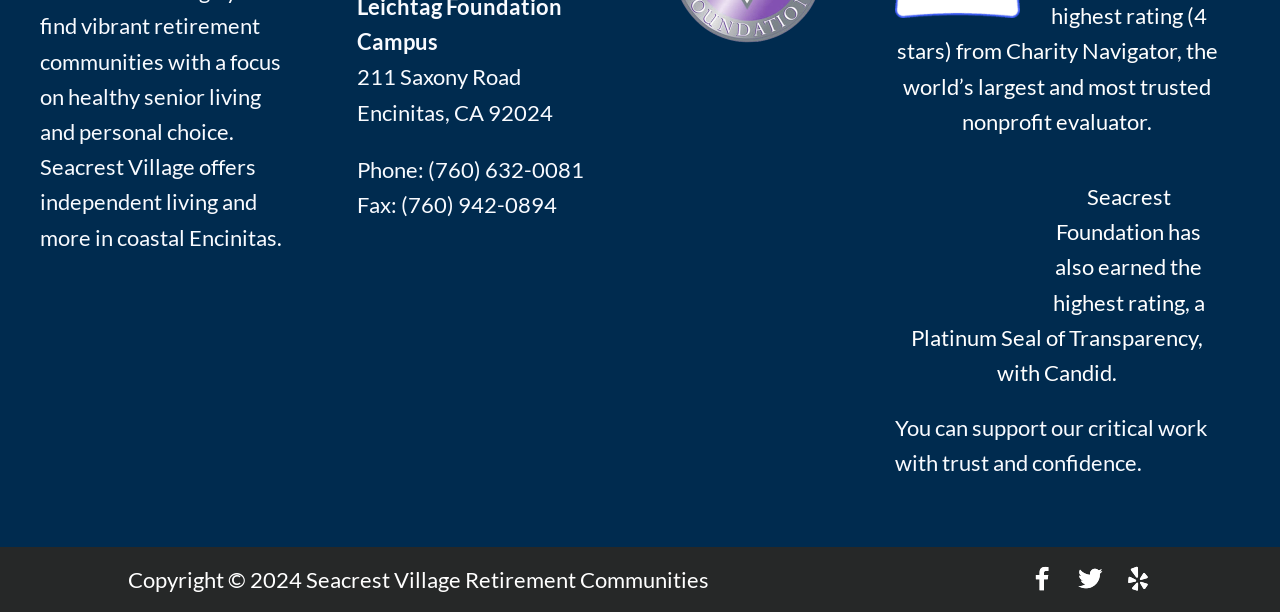Determine the bounding box coordinates for the HTML element described here: "Facebook".

[0.798, 0.926, 0.83, 0.965]